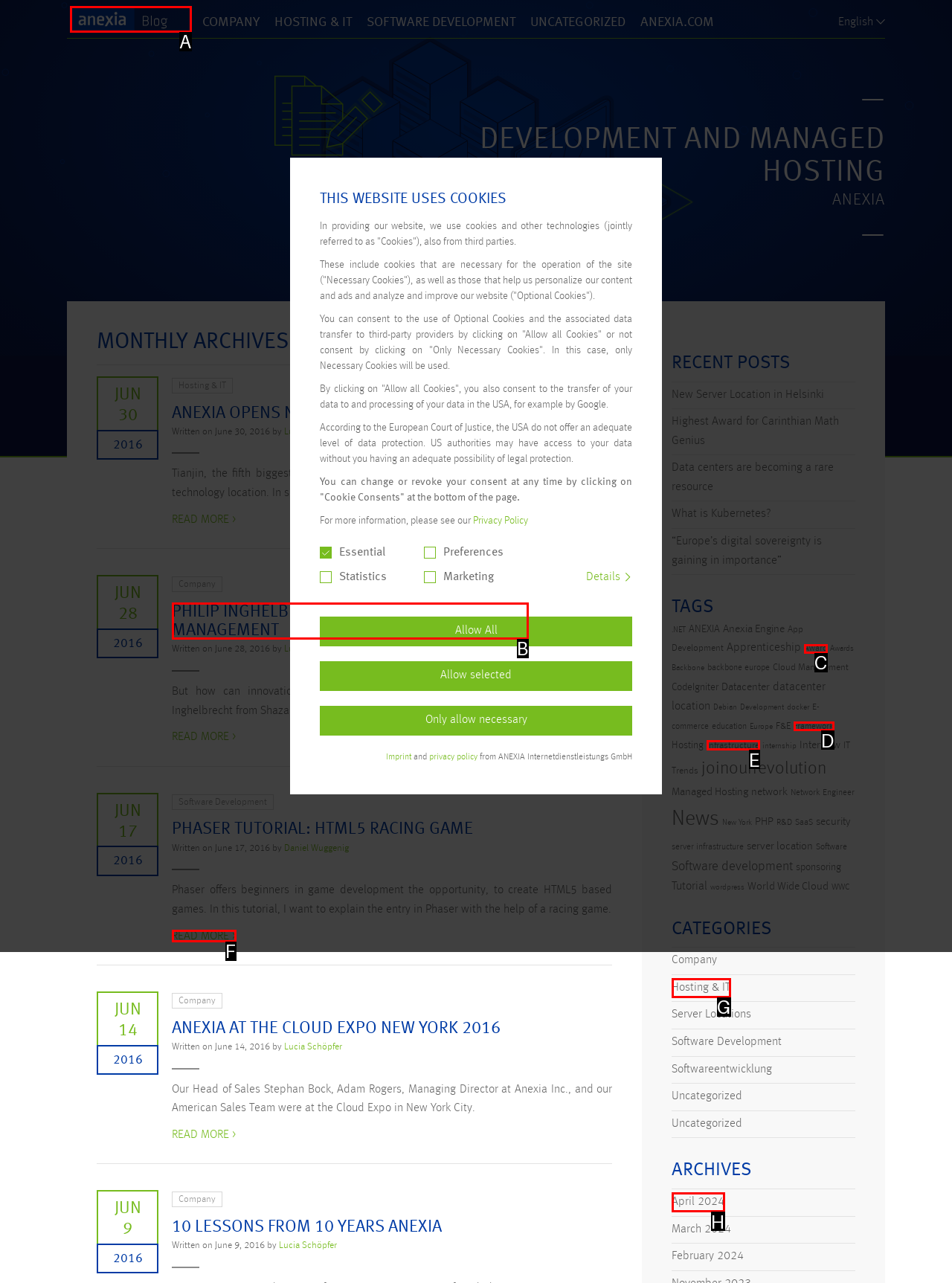Identify the correct UI element to click for this instruction: Share this post on LinkedIn
Respond with the appropriate option's letter from the provided choices directly.

None